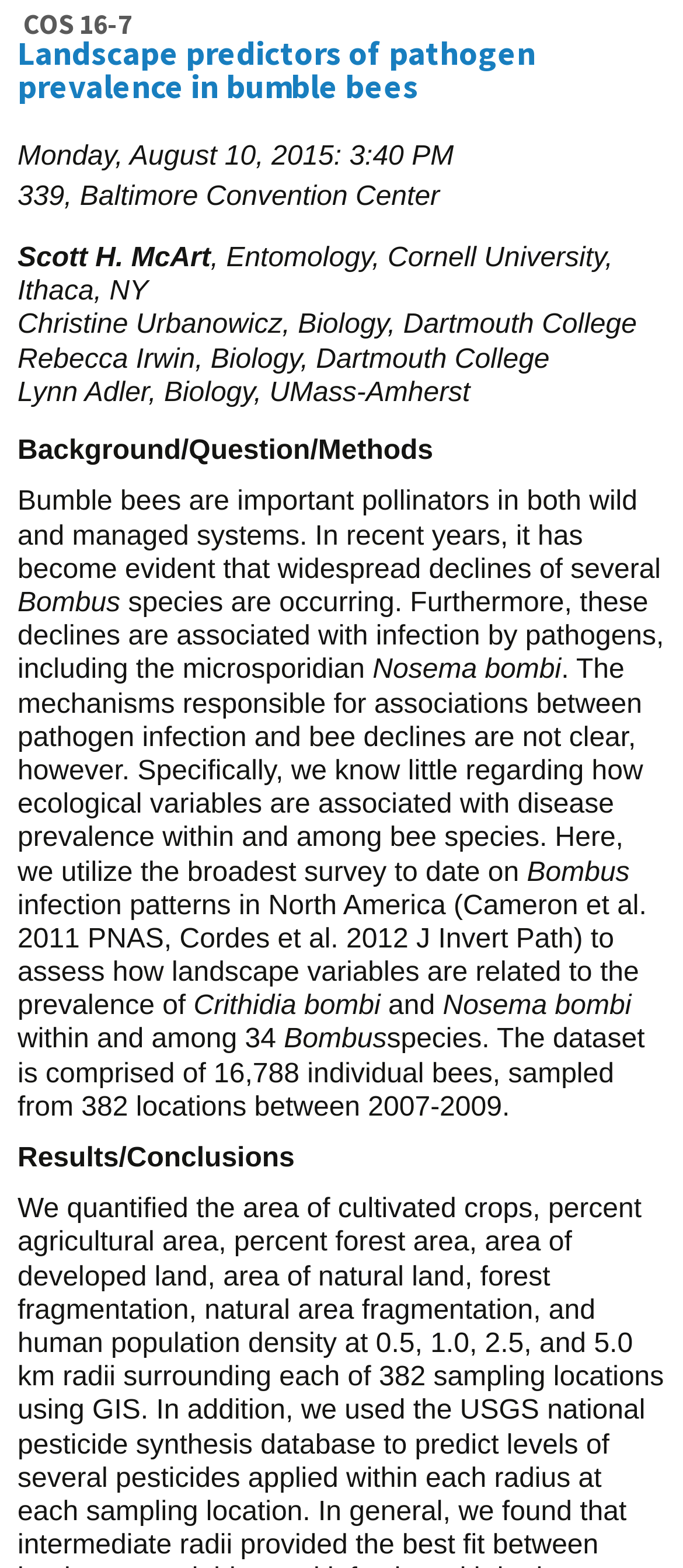Using the information in the image, could you please answer the following question in detail:
How many individual bees were sampled for the study?

I found the number of individual bees sampled for the study by reading the text element that contains the sentence 'The dataset is comprised of 16,788 individual bees, sampled from 382 locations between 2007-2009'.